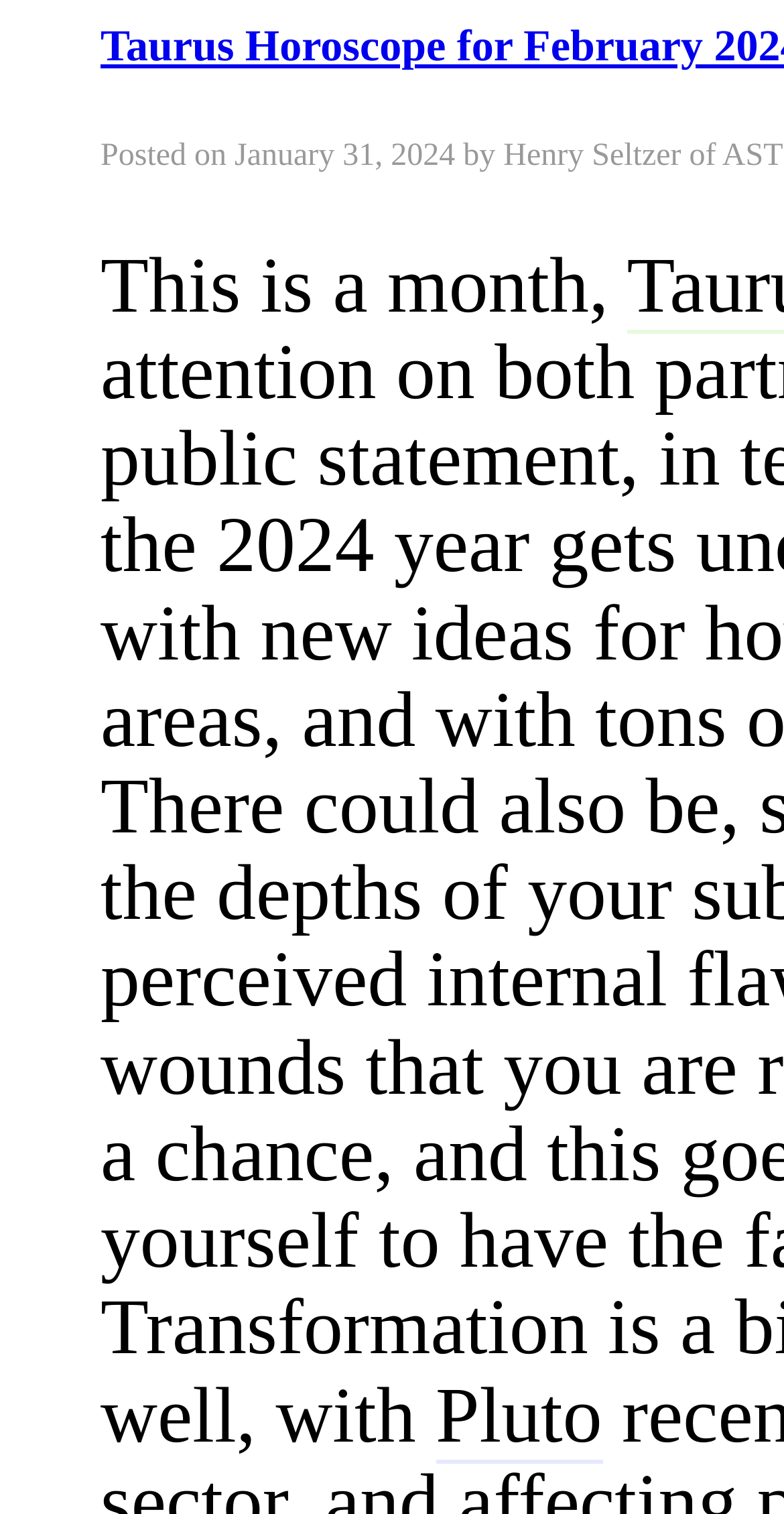Determine the main headline from the webpage and extract its text.

Taurus Horoscope for February 2024